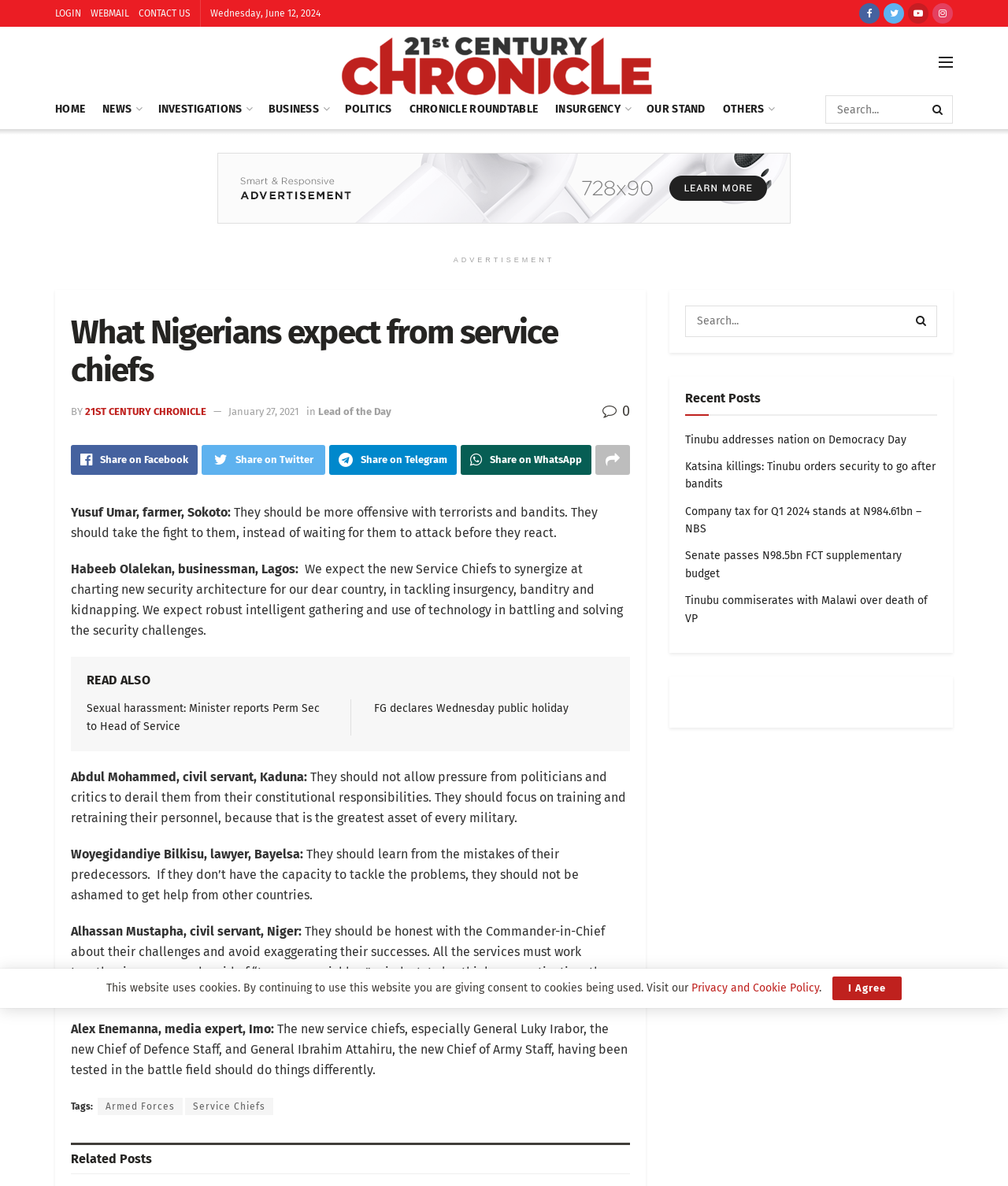What is the main topic of the webpage?
Please respond to the question with a detailed and well-explained answer.

I analyzed the content of the webpage and found that it primarily discusses the expectations of Nigerians from the new service chiefs, with quotes from various individuals from different professions and locations. The webpage appears to be a news article or opinion piece on this topic.